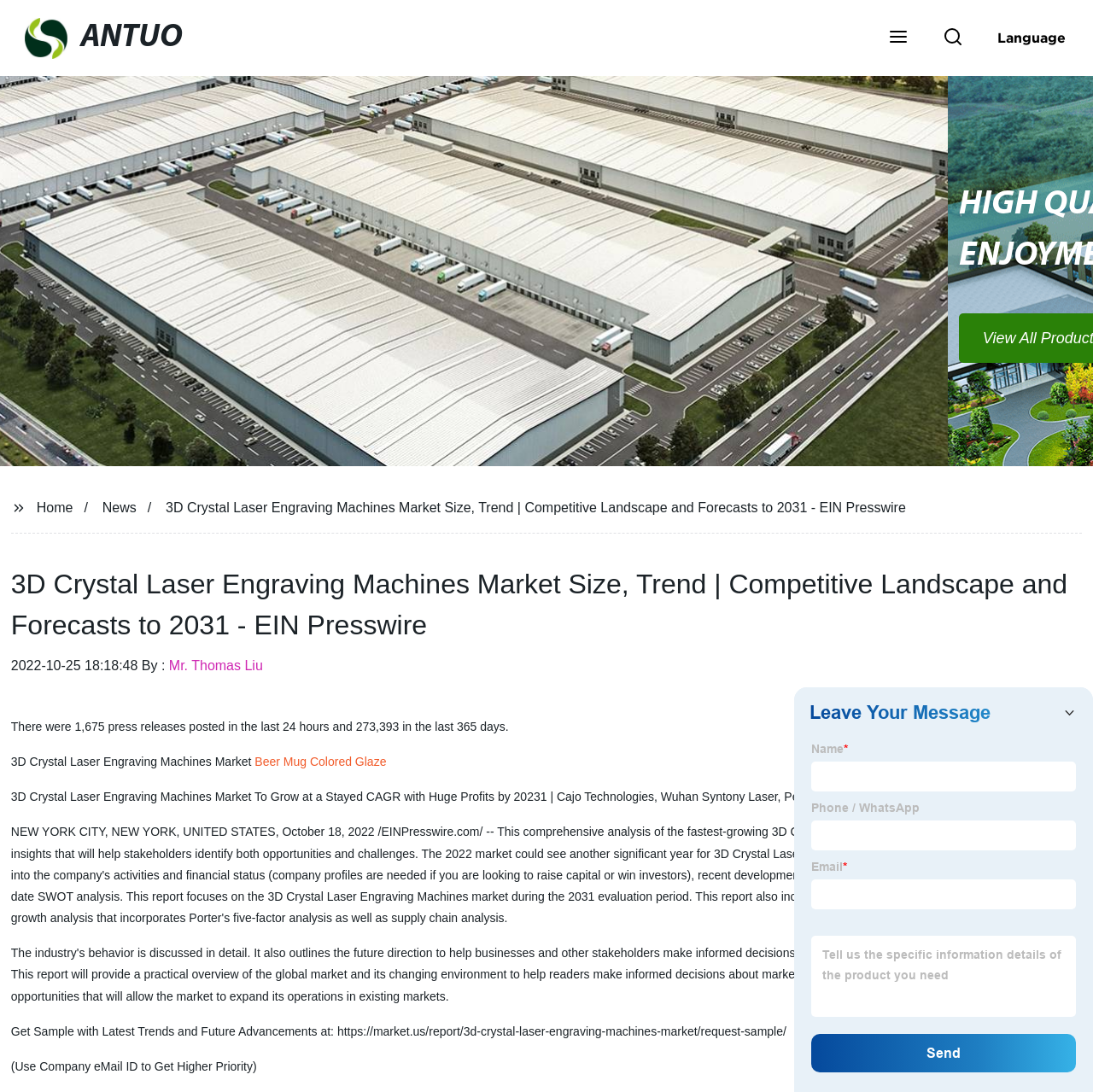What is the purpose of the 'Top' button?
Answer the question in a detailed and comprehensive manner.

I inferred the answer by looking at the location of the 'Top' button at the bottom of the page and assuming its purpose is to allow users to quickly scroll back to the top of the page